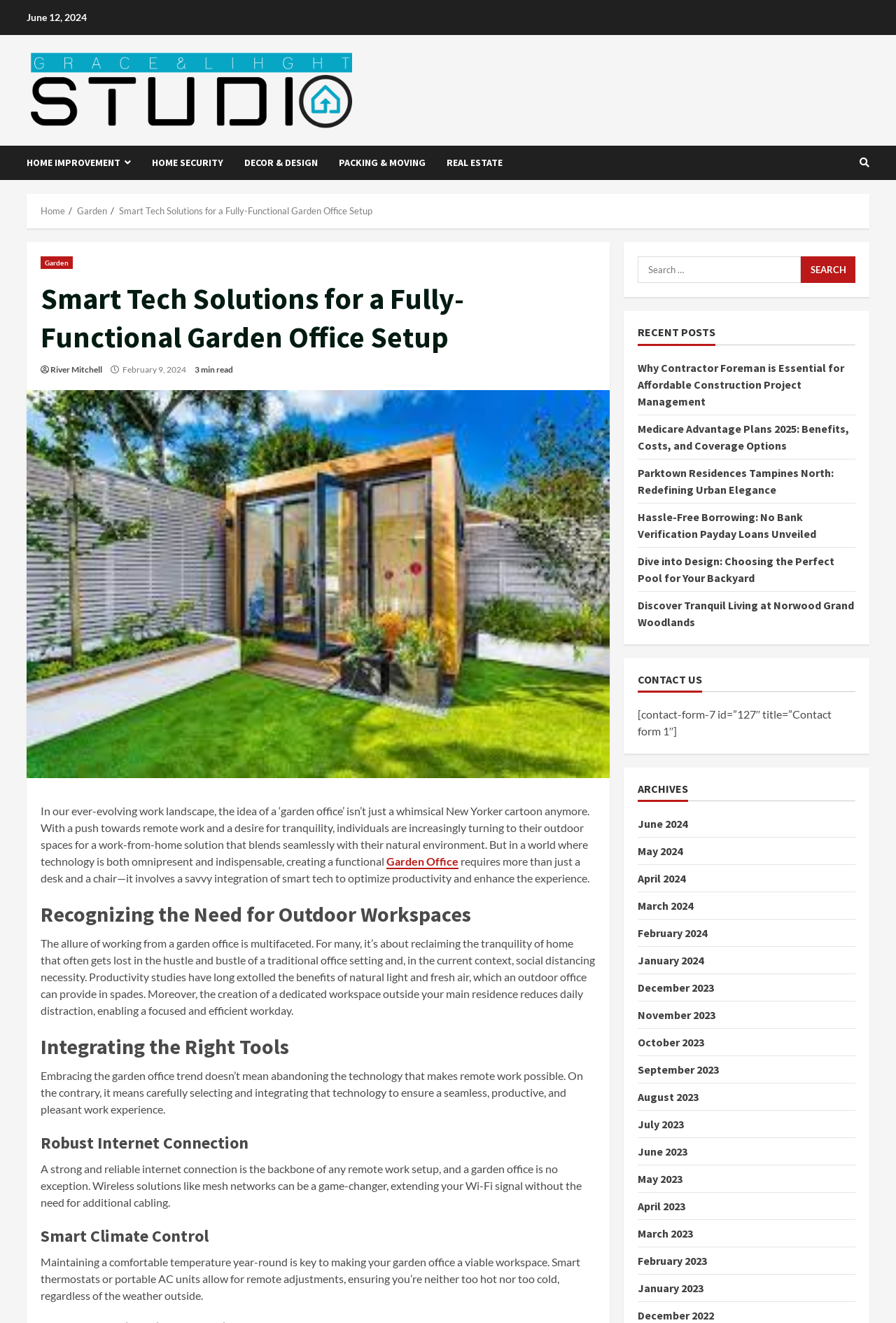Please answer the following question using a single word or phrase: What is the function of a mesh network in a garden office?

Extends Wi-Fi signal